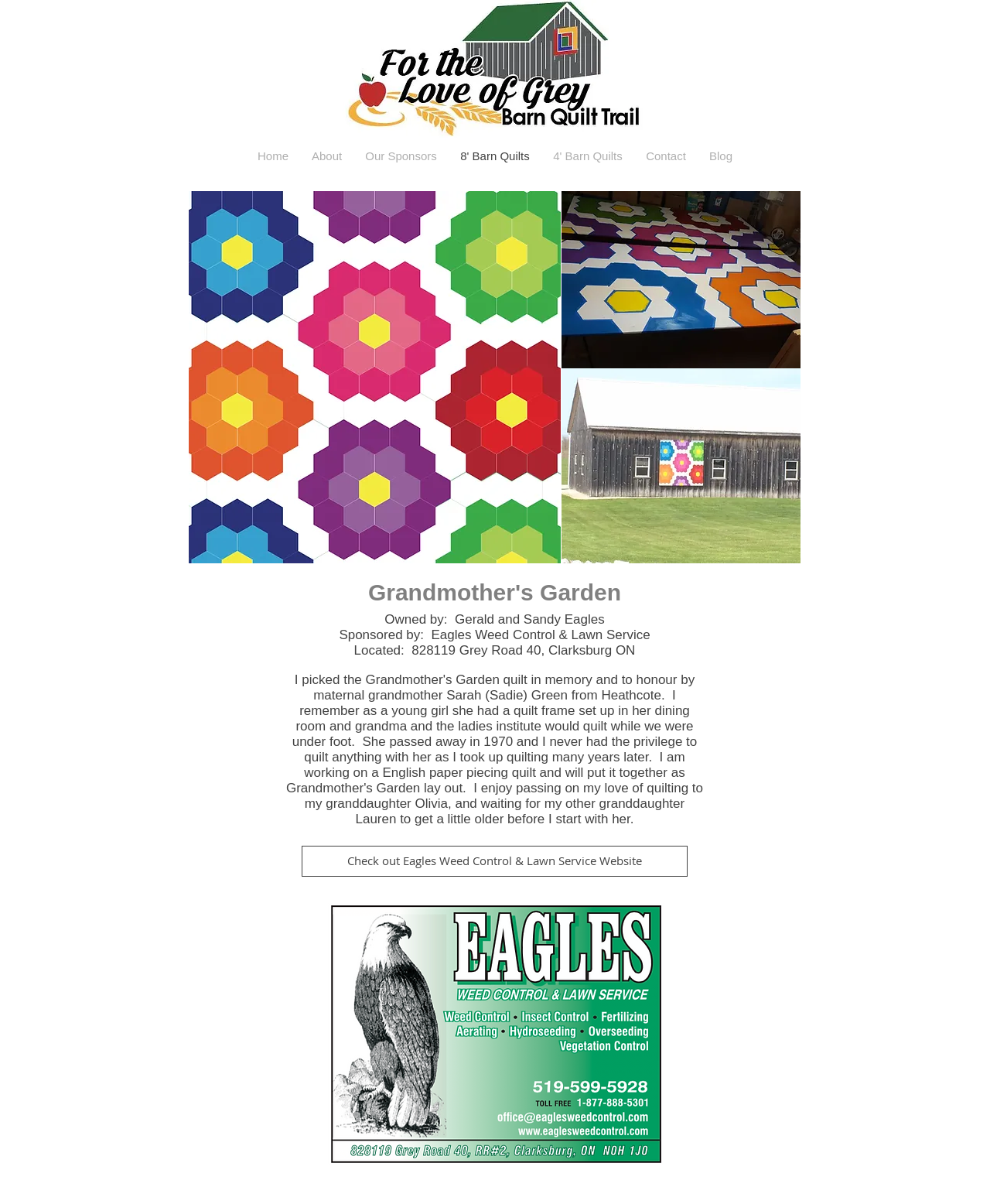Provide a single word or phrase answer to the question: 
What is the name of the quilt pattern?

Grandmother's Garden